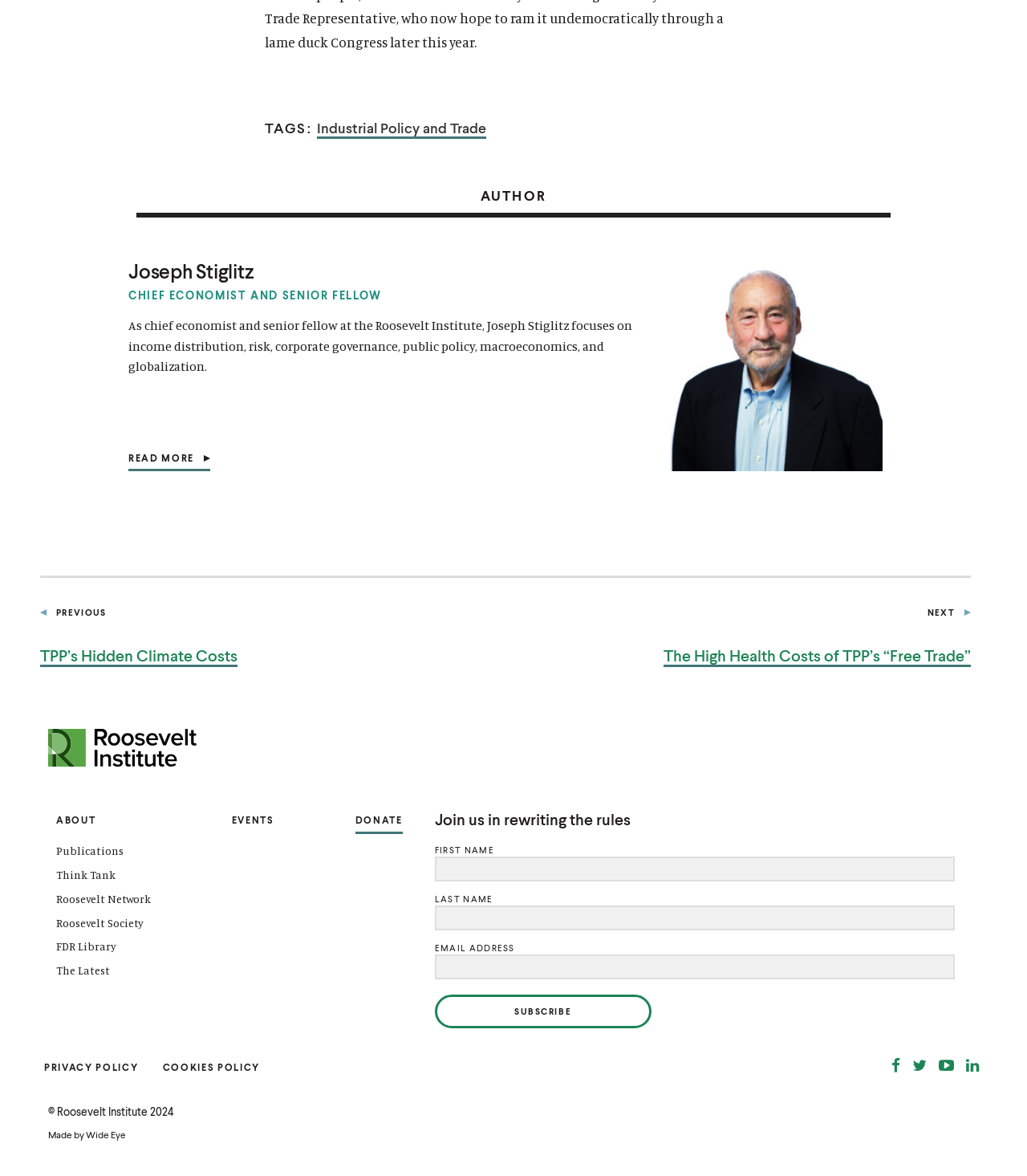Extract the bounding box coordinates for the UI element described by the text: "Donate". The coordinates should be in the form of [left, top, right, bottom] with values between 0 and 1.

[0.346, 0.692, 0.392, 0.702]